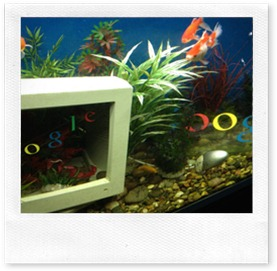What type of environment is depicted in the image?
Provide a fully detailed and comprehensive answer to the question.

The image features an imaginative aquarium scene with vibrant aquatic plants and colorful fish, creating a lively atmosphere, which suggests that the environment depicted is underwater.